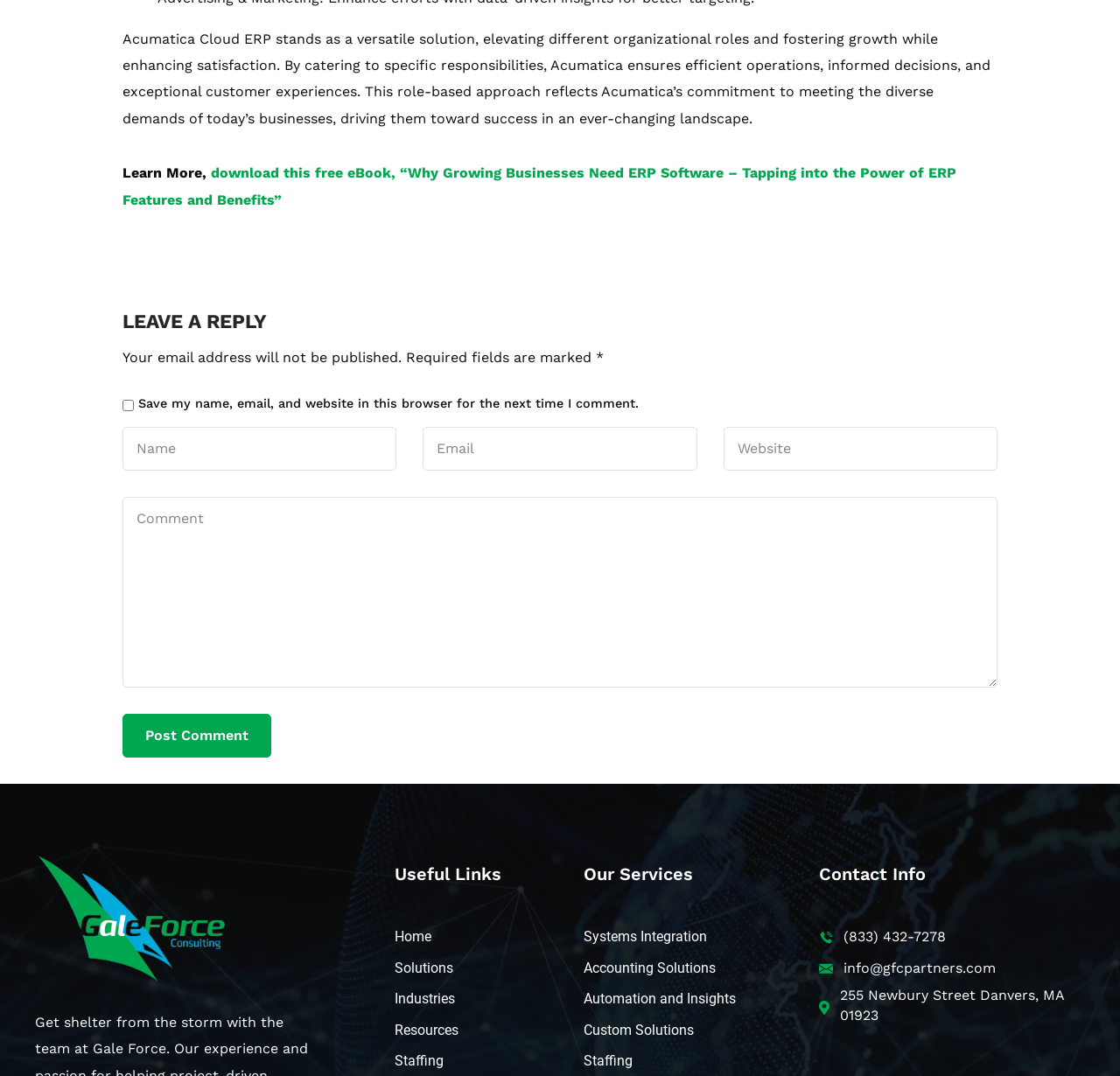Identify the bounding box coordinates of the specific part of the webpage to click to complete this instruction: "Click the 'Learn More' button".

[0.109, 0.153, 0.184, 0.168]